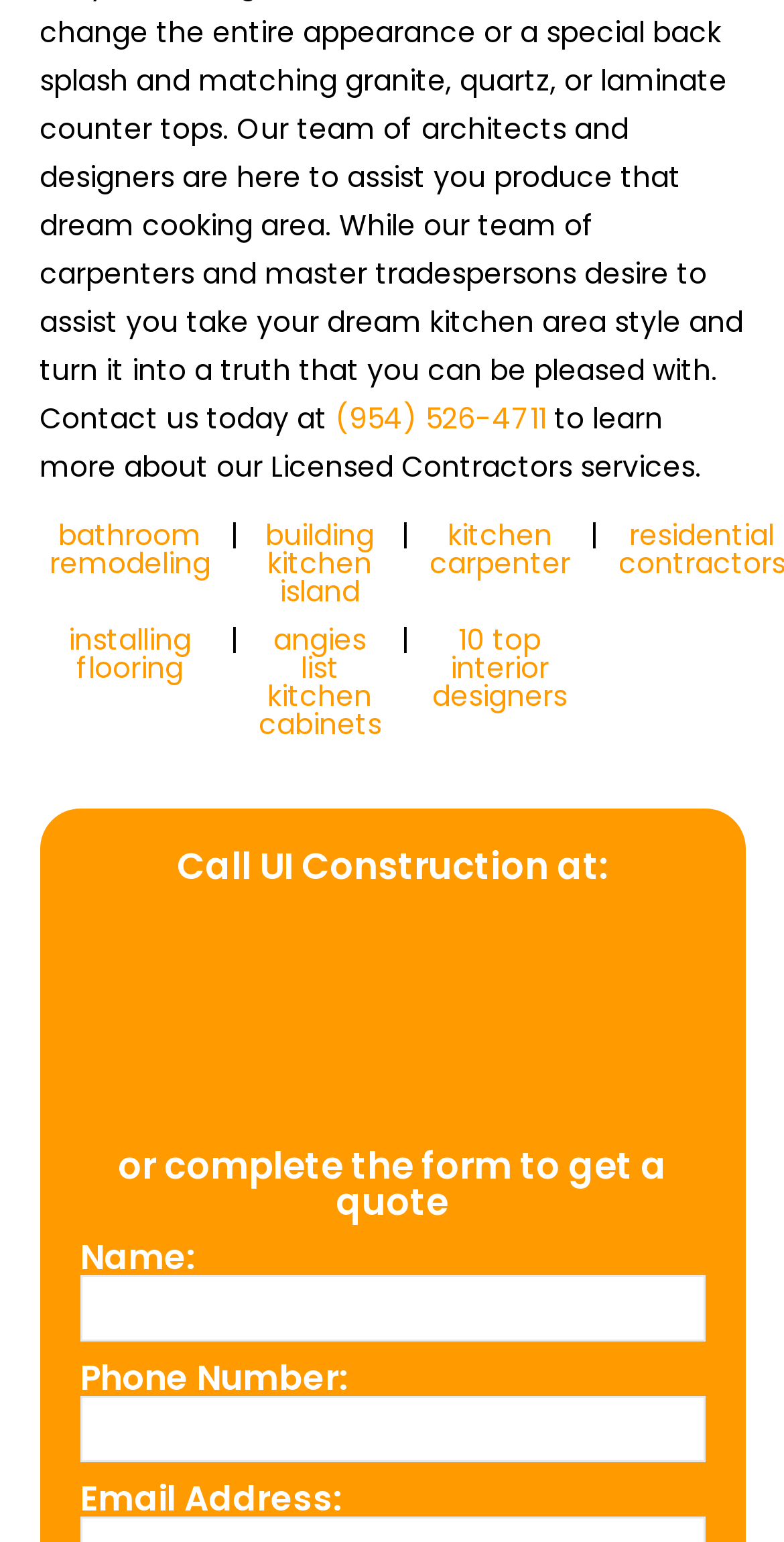Determine the bounding box coordinates of the UI element described below. Use the format (top-left x, top-left y, bottom-right x, bottom-right y) with floating point numbers between 0 and 1: name="your-phone"

[0.101, 0.905, 0.899, 0.948]